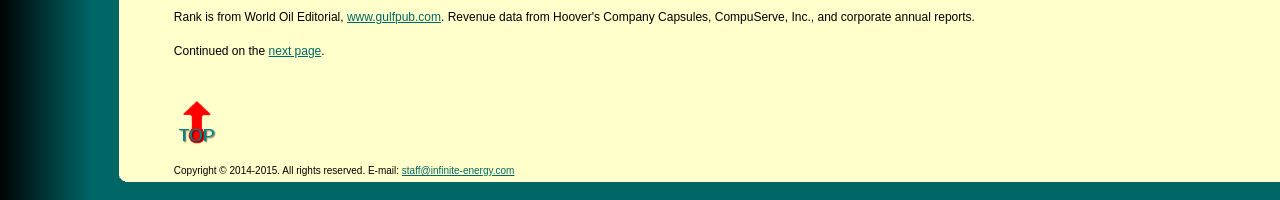Provide a single word or phrase answer to the question: 
How can I contact the staff?

staff@infinite-energy.com